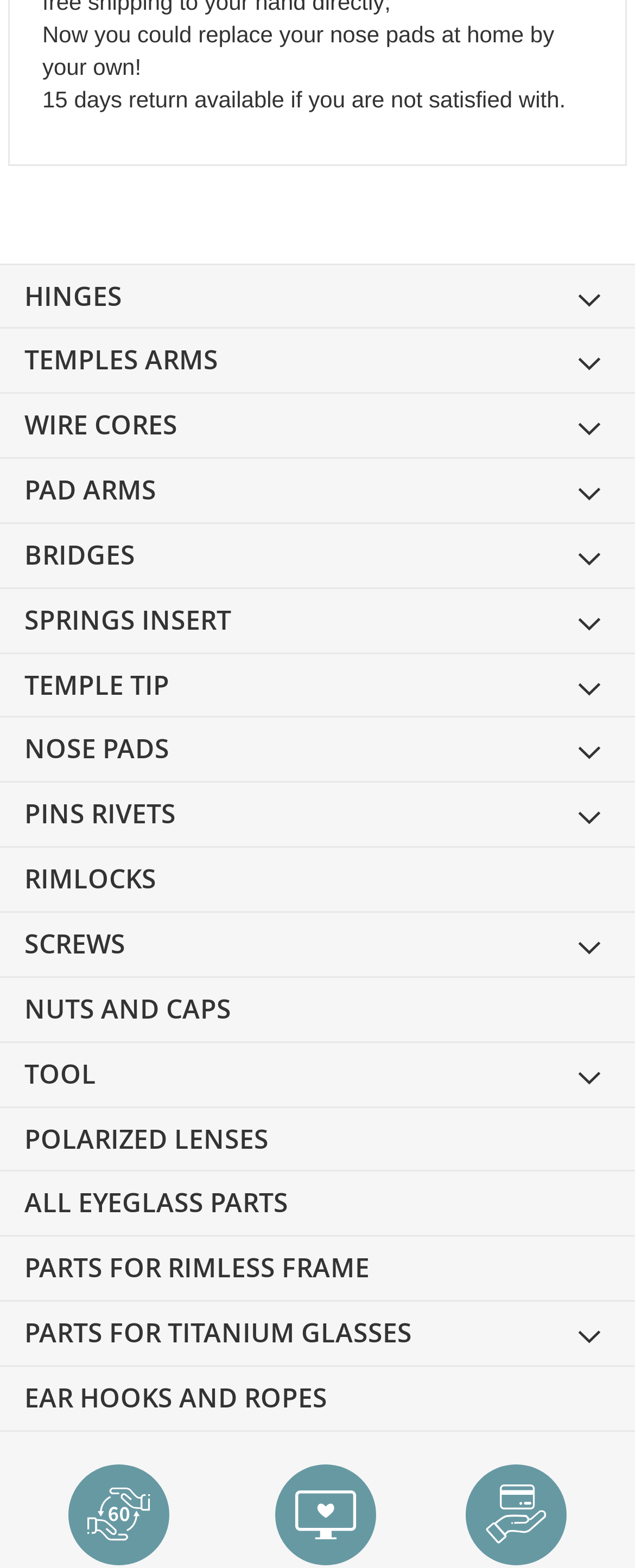Show the bounding box coordinates of the element that should be clicked to complete the task: "View POLARIZED LENSES".

[0.0, 0.706, 1.0, 0.747]